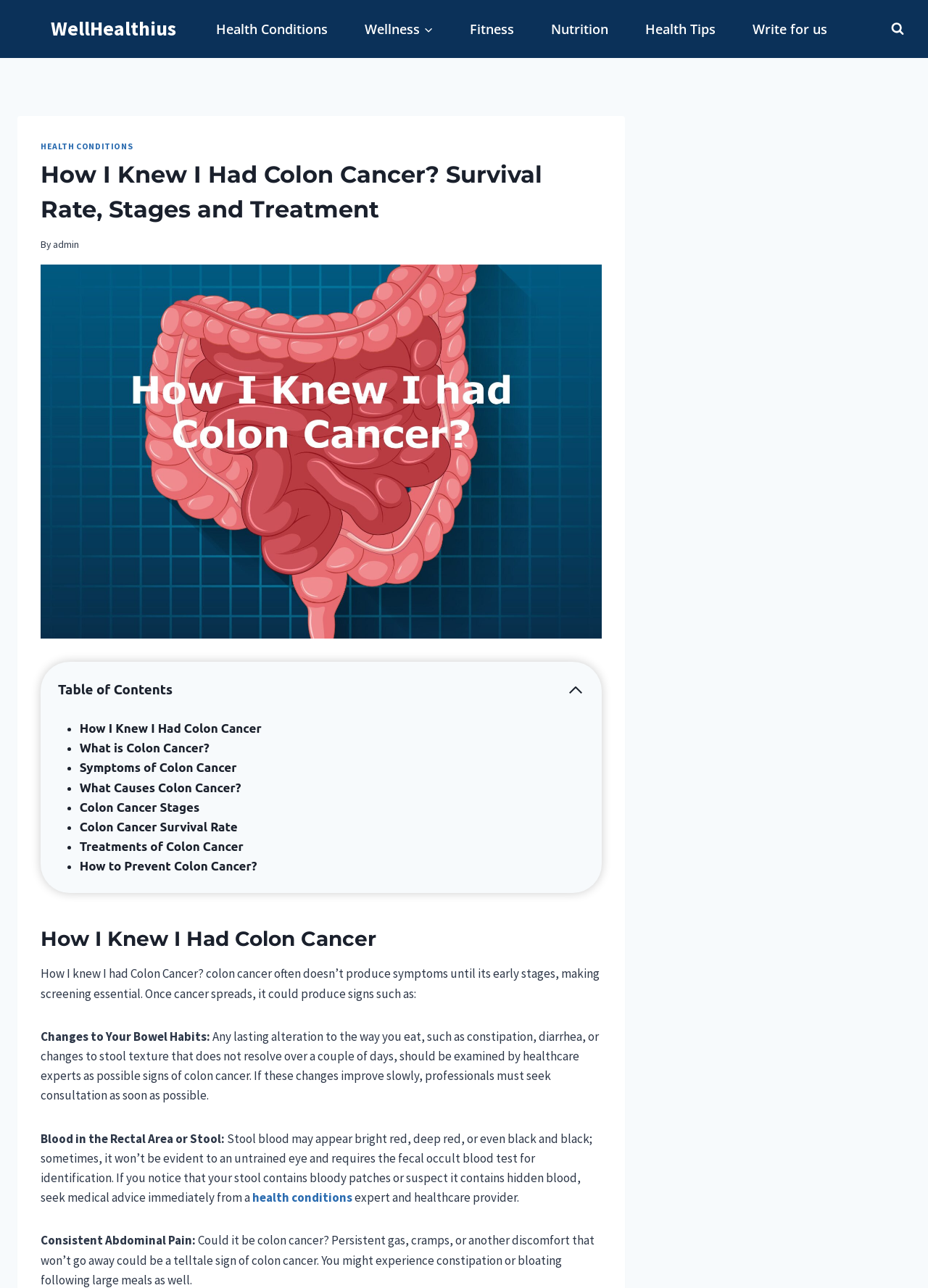What is the purpose of screening for colon cancer?
Based on the image, give a one-word or short phrase answer.

To detect early stages